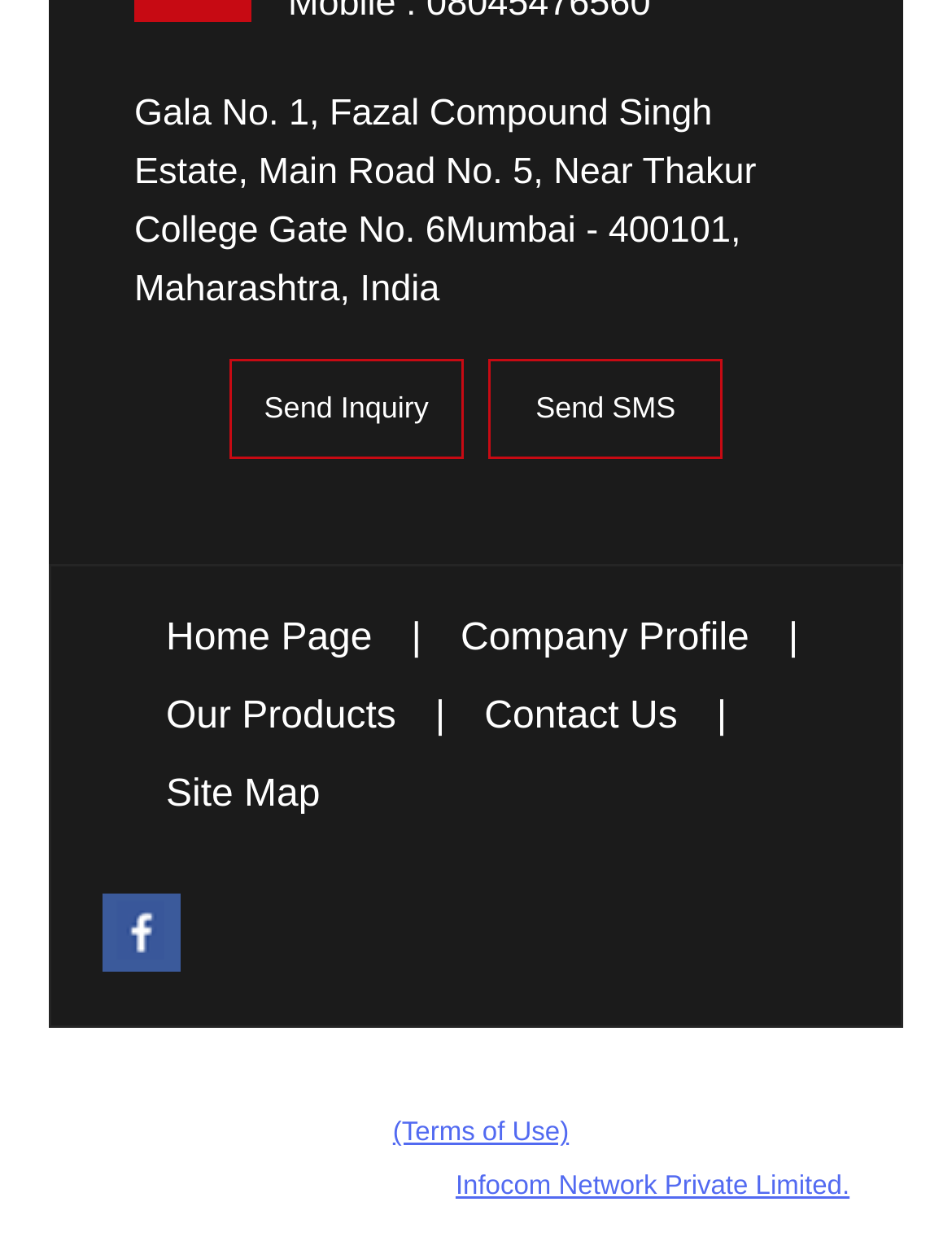Pinpoint the bounding box coordinates of the clickable element needed to complete the instruction: "Follow on Facebook". The coordinates should be provided as four float numbers between 0 and 1: [left, top, right, bottom].

[0.103, 0.756, 0.195, 0.79]